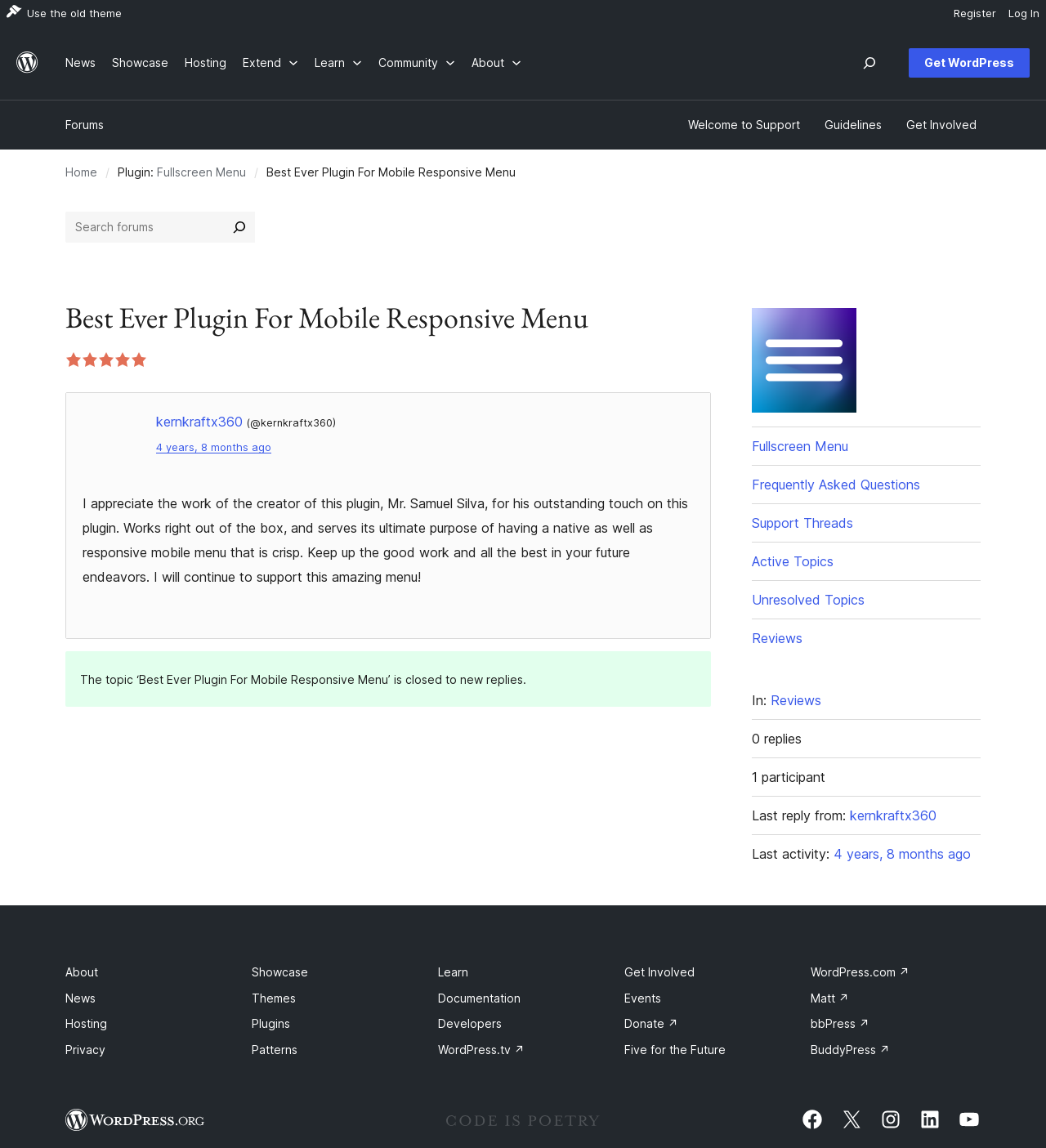What is the status of the topic?
Refer to the image and give a detailed response to the question.

I found the answer by looking at the text content of the static text element with the text 'The topic ‘Best Ever Plugin For Mobile Responsive Menu’ is closed to new replies.' which is located inside the main element with the role 'main'.